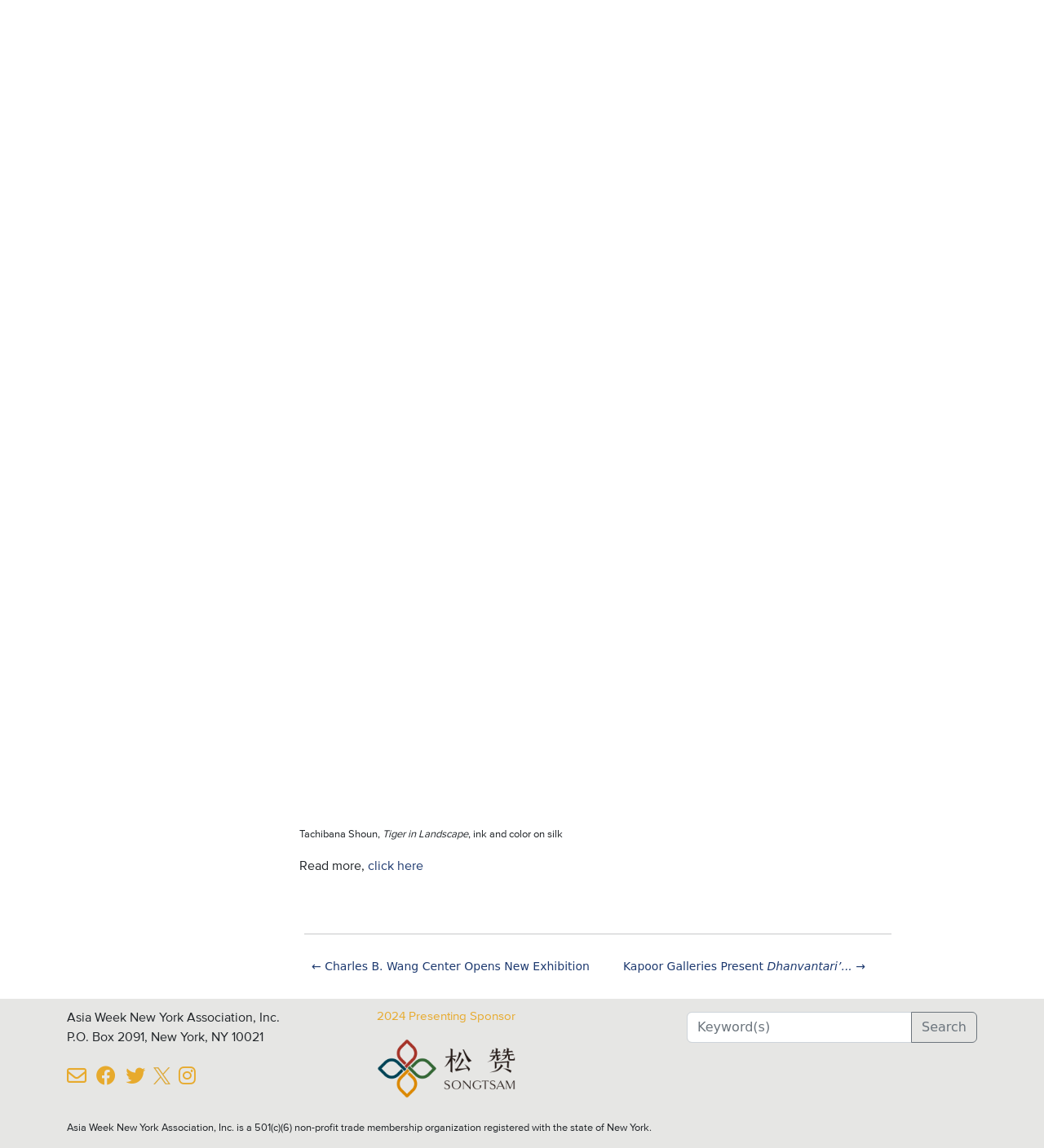What is the purpose of the search bar?
Please provide a single word or phrase as your answer based on the screenshot.

To search the website